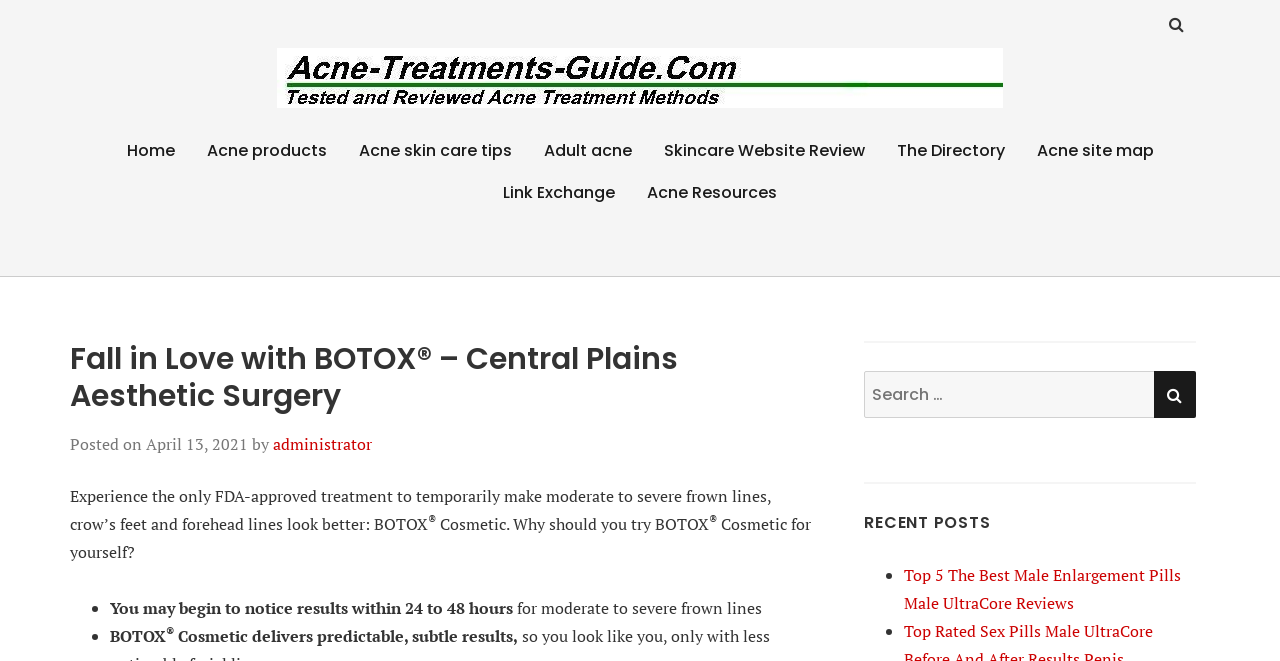Determine the coordinates of the bounding box for the clickable area needed to execute this instruction: "View recent posts".

[0.675, 0.775, 0.934, 0.806]